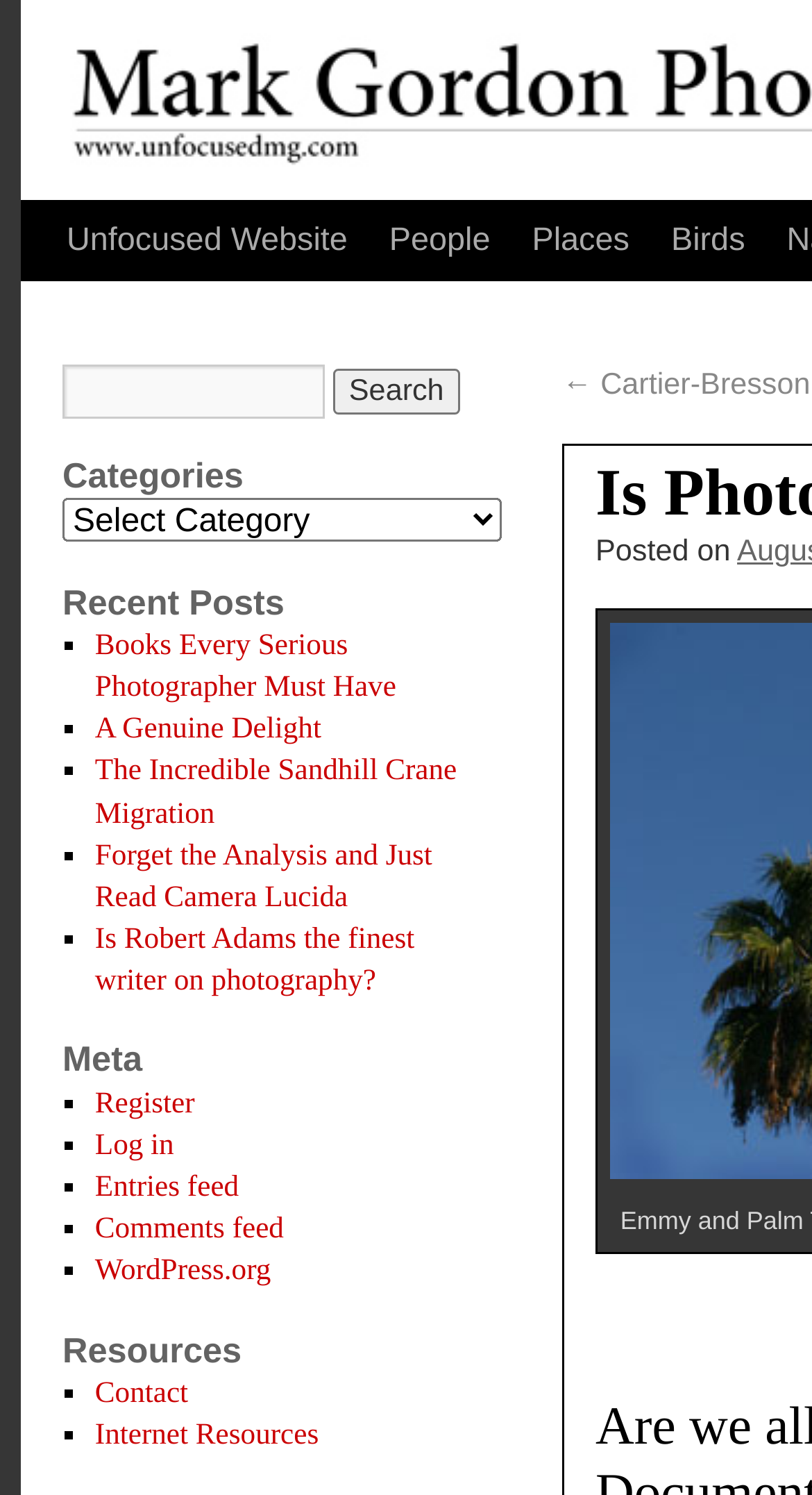Please identify the bounding box coordinates of the clickable element to fulfill the following instruction: "View recent posts". The coordinates should be four float numbers between 0 and 1, i.e., [left, top, right, bottom].

[0.077, 0.39, 0.59, 0.418]